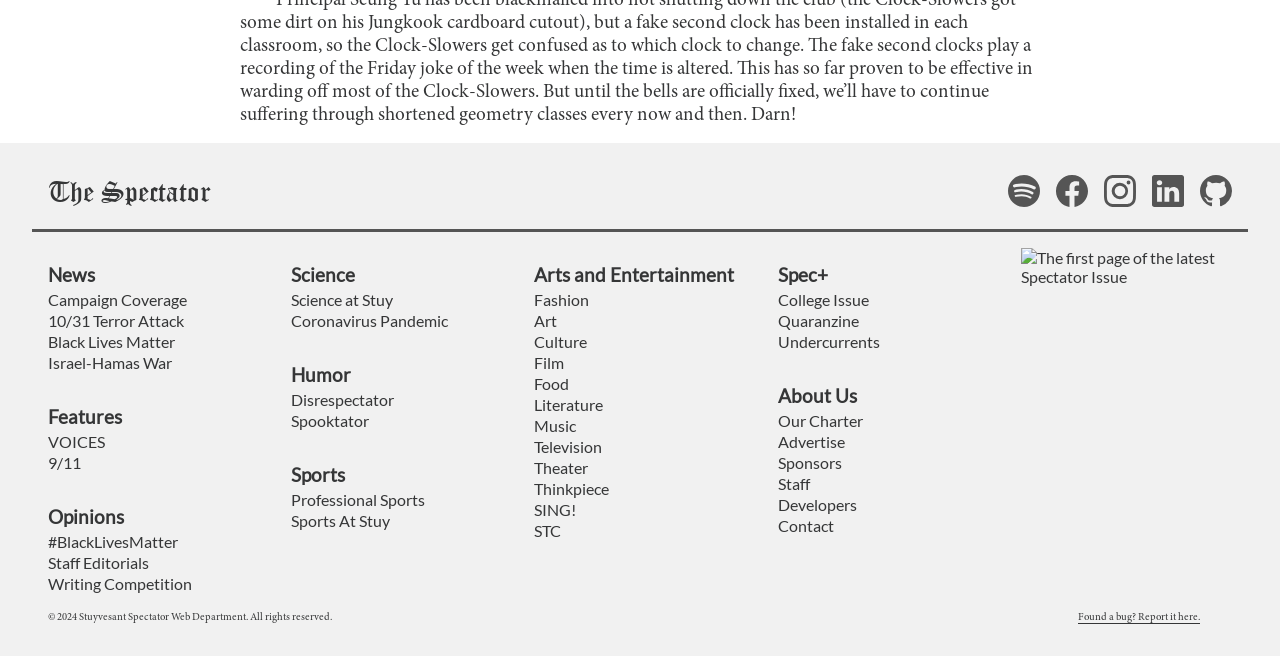What is the name of the publication?
Please provide a detailed and thorough answer to the question.

The name of the publication can be found in the top-left corner of the webpage, where it says 'The Spectator' in a link format.